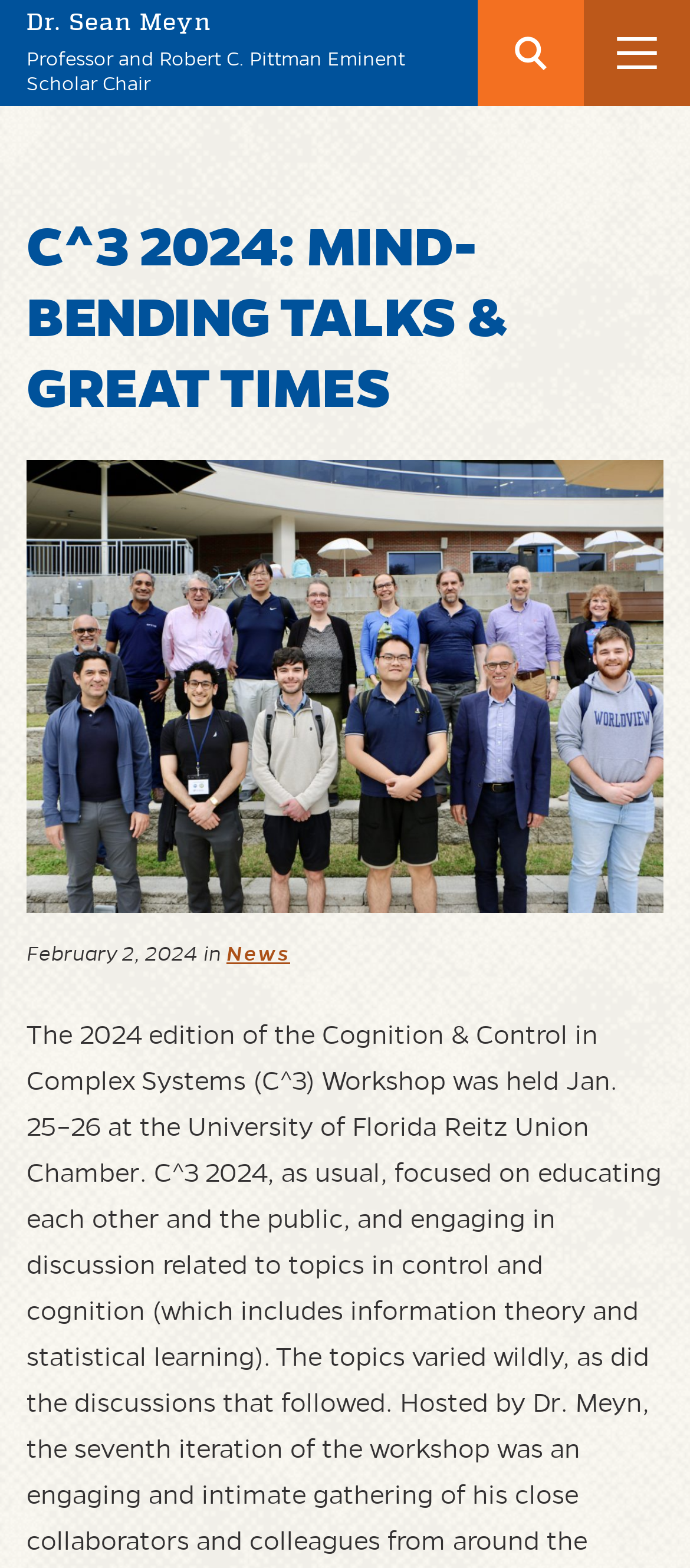What is the name of the speaker? From the image, respond with a single word or brief phrase.

Dr. Sean Meyn